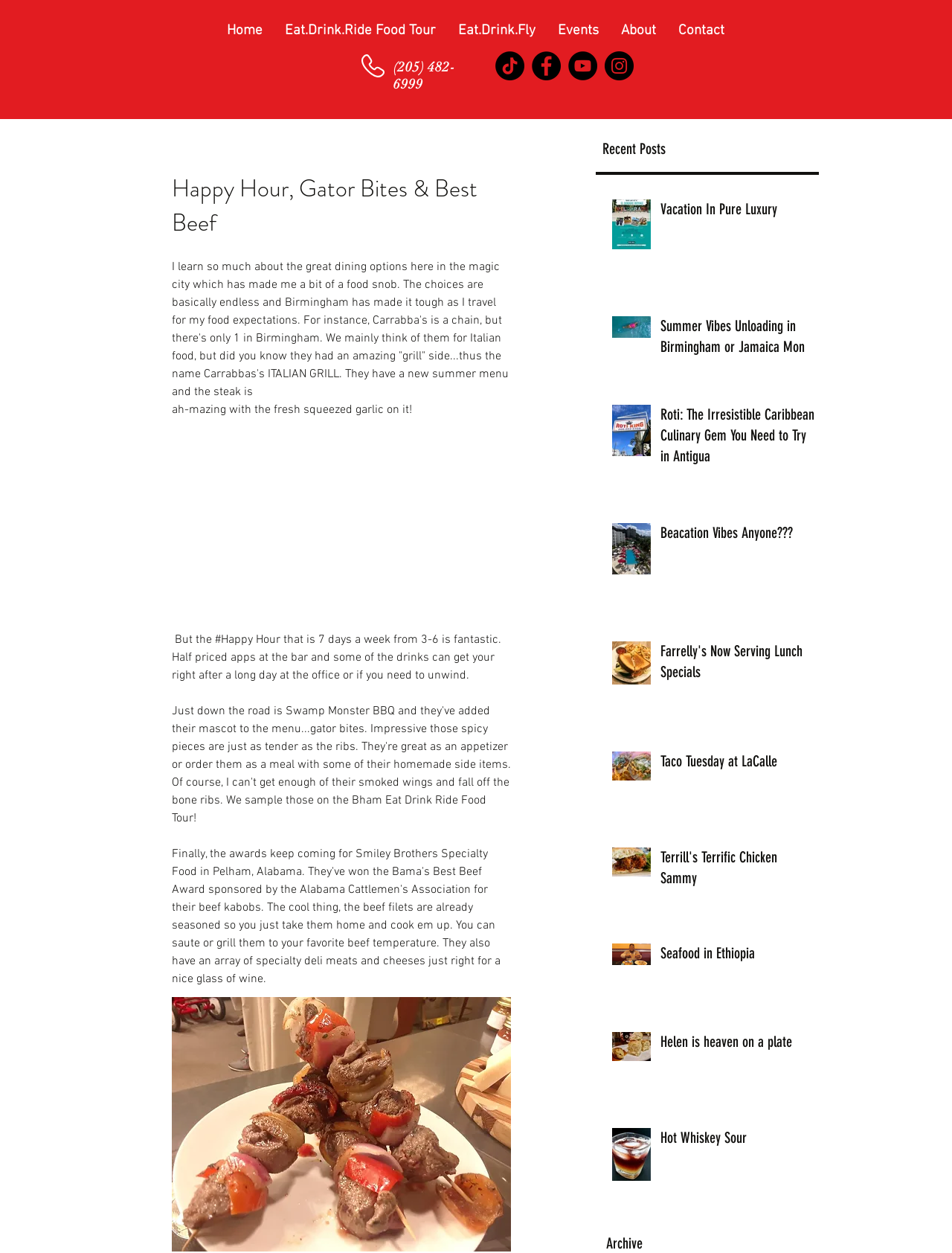Find the bounding box coordinates of the clickable element required to execute the following instruction: "Click on the Home link". Provide the coordinates as four float numbers between 0 and 1, i.e., [left, top, right, bottom].

[0.226, 0.014, 0.287, 0.036]